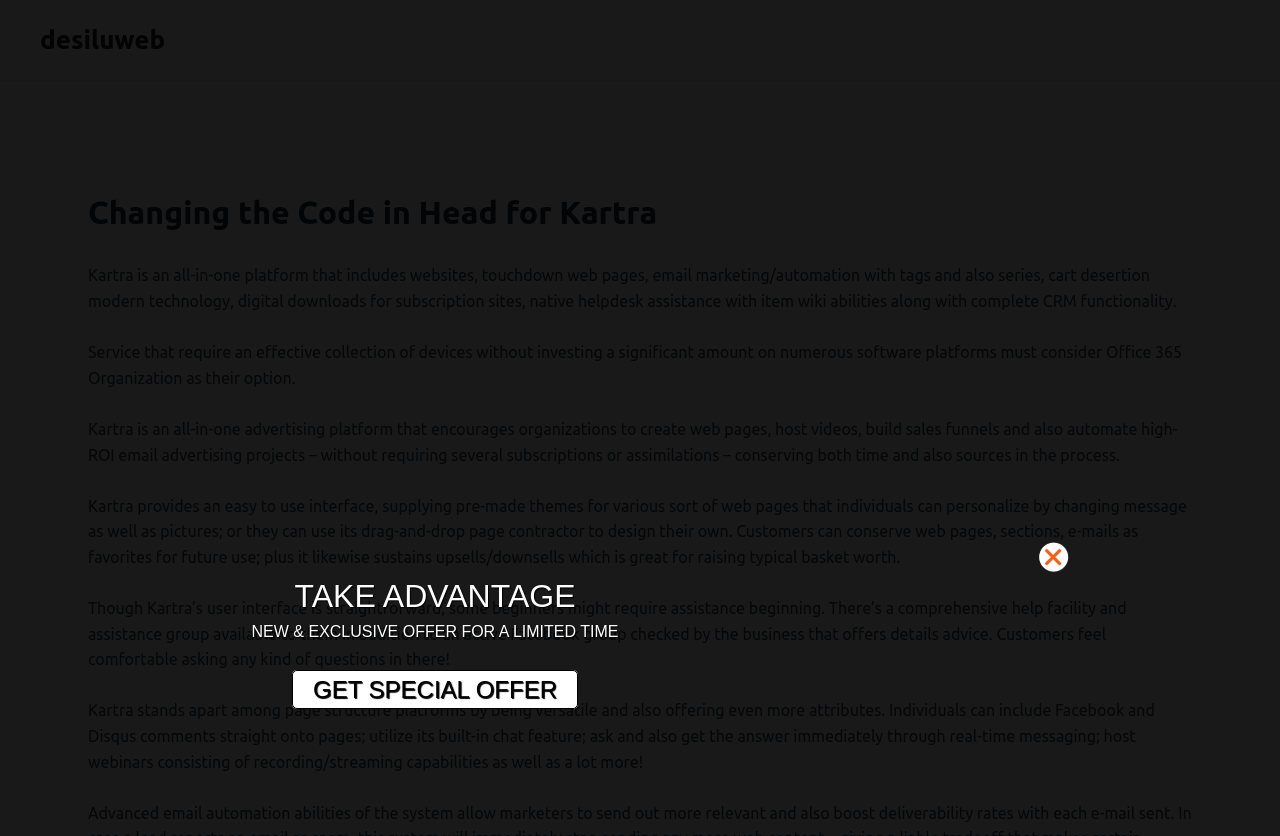What kind of support does Kartra offer?
Using the image, elaborate on the answer with as much detail as possible.

The webpage mentions that Kartra has a comprehensive help center and support team available to users, as well as an active Facebook group checked by the business that offers detailed advice.